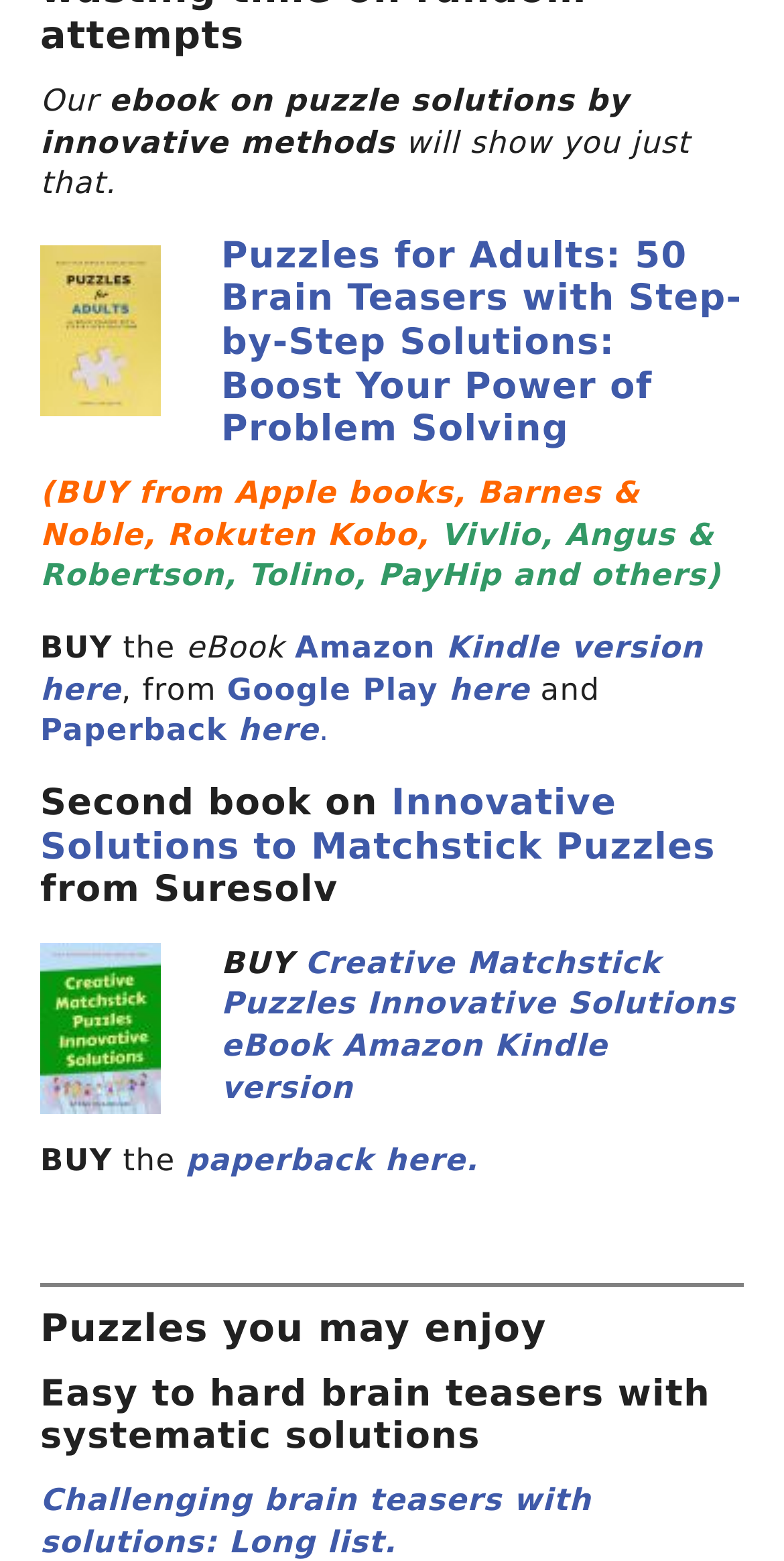Kindly determine the bounding box coordinates of the area that needs to be clicked to fulfill this instruction: "Buy Puzzles for Adults eBook from Apple books".

[0.051, 0.304, 0.92, 0.38]